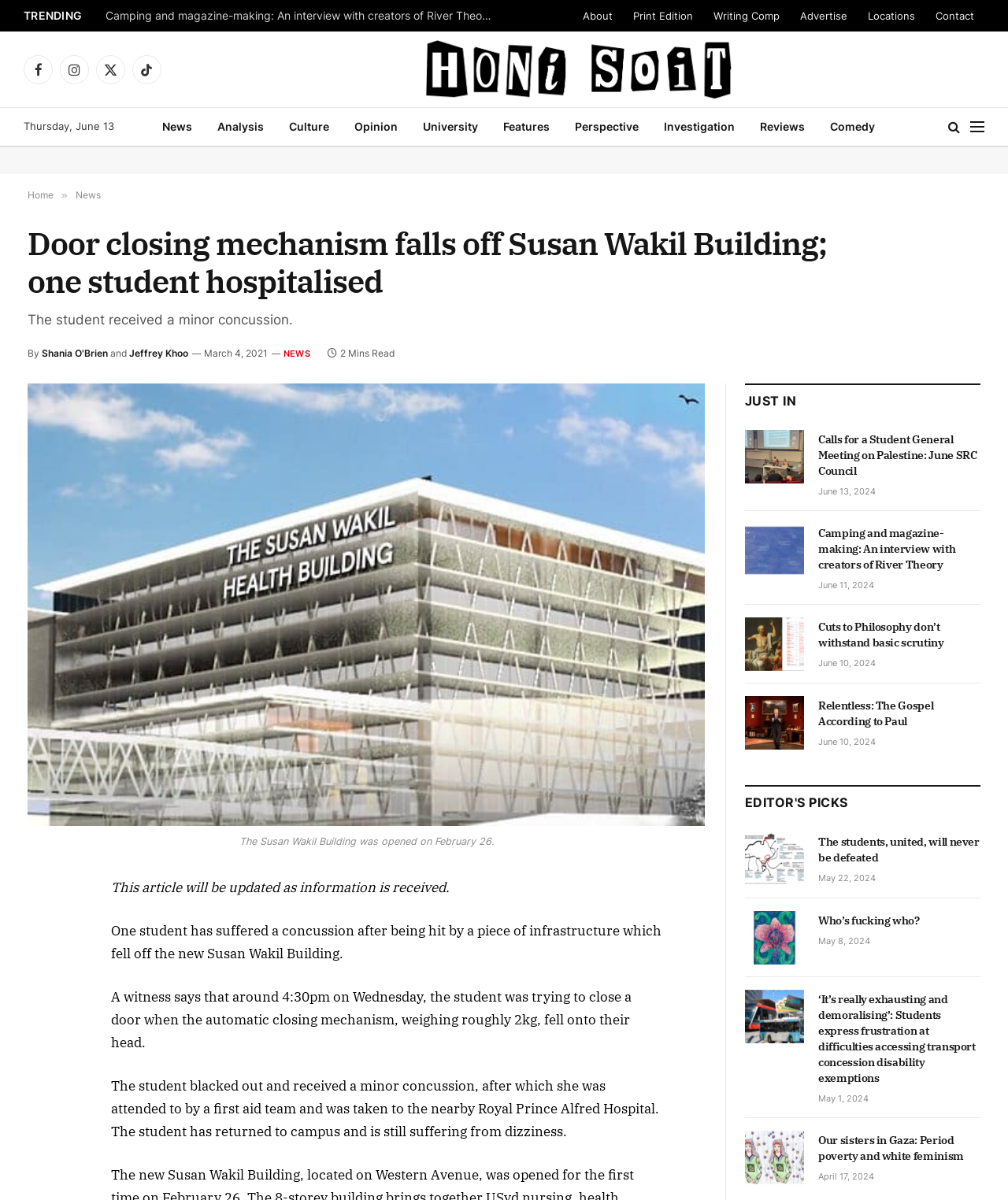Convey a detailed summary of the webpage, mentioning all key elements.

This webpage appears to be a news article from Honi Soit, a university publication. At the top of the page, there is a navigation menu with links to various sections, including "TRENDING", "About", "Print Edition", and others. Below this menu, there are social media links to Facebook, Instagram, Twitter, and TikTok.

To the left of the page, there is a sidebar with links to different categories, such as "News", "Analysis", "Culture", and others. Below this sidebar, there is a link to the "Home" page and a button to open a menu.

The main content of the page is an article titled "Door closing mechanism falls off Susan Wakil Building; one student hospitalised". The article has a heading, followed by a brief summary of the incident, which states that a student received a minor concussion when a door closing mechanism fell off the Susan Wakil Building. The article is written by Shania O'Brien and Jeffrey Khoo, and it was published on March 4, 2021.

Below the article summary, there is an image related to the incident, followed by the main article content, which describes the incident in more detail. The article also mentions that the student was taken to the hospital and is still suffering from dizziness.

To the right of the article, there is a section titled "JUST IN" with three news articles, each with a heading, a brief summary, and a link to the full article. The articles are about a student general meeting on Palestine, an interview with the creators of River Theory, and cuts to the Philosophy department.

At the bottom of the page, there is a section titled "EDITOR'S PICKS" with another four news articles, each with a heading, a brief summary, and a link to the full article. These articles are about various topics, including student unity and a review of a play.